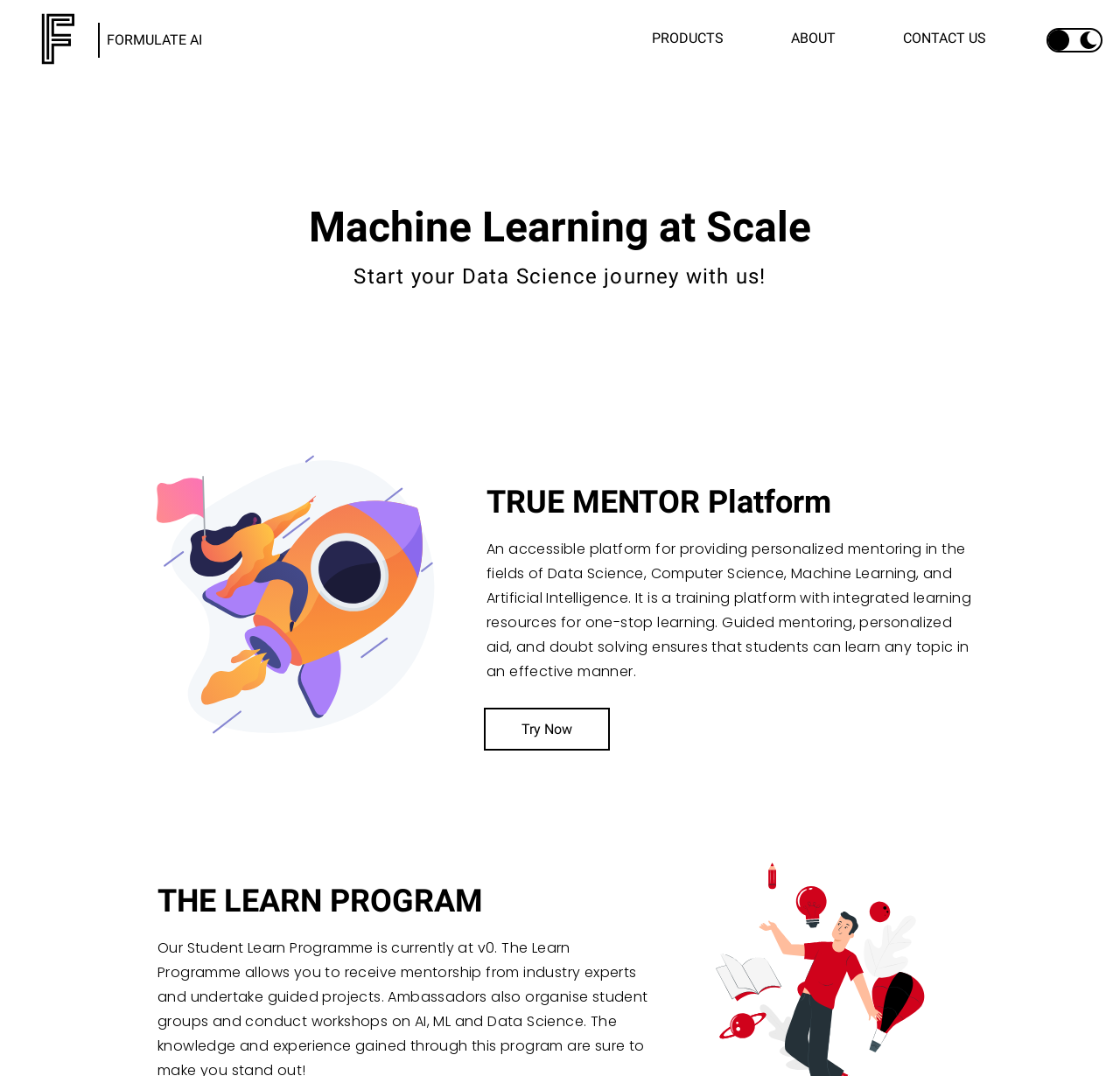Provide a one-word or short-phrase answer to the question:
What is the theme of the webpage?

Data Science